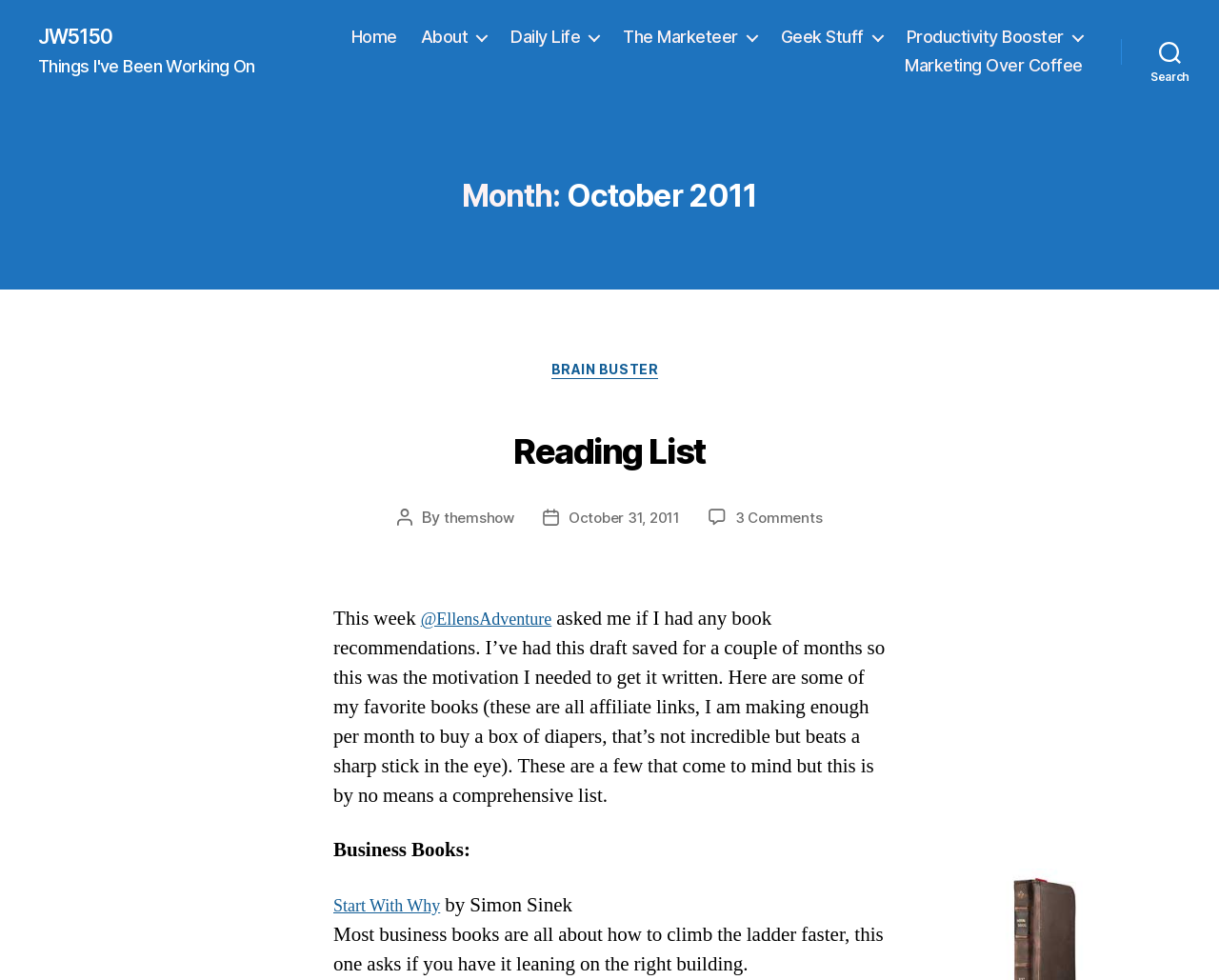Please identify the bounding box coordinates of where to click in order to follow the instruction: "Read the post about Reading List".

[0.359, 0.422, 0.641, 0.497]